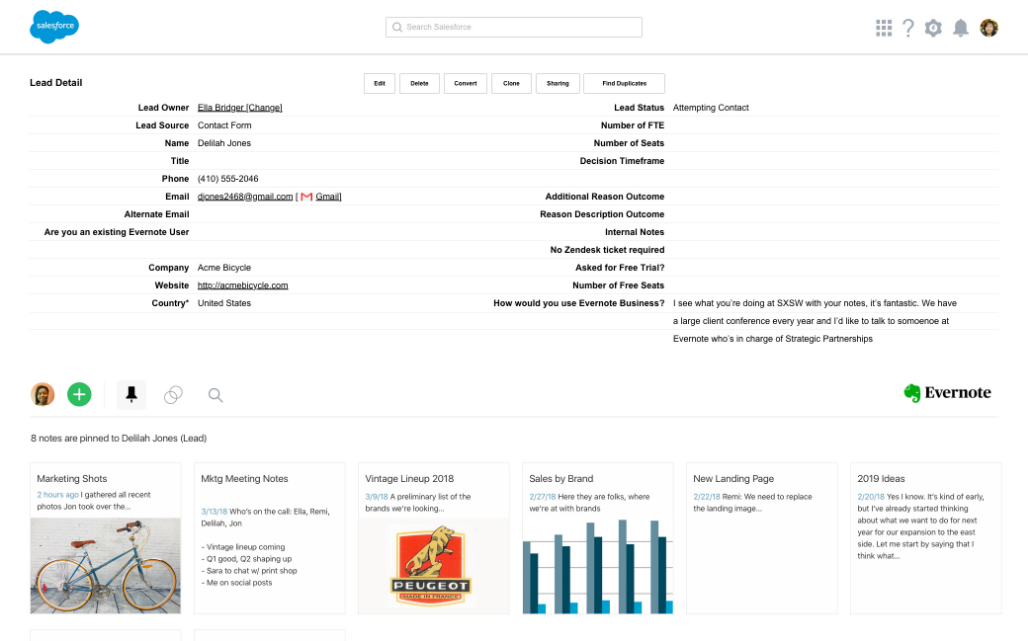Respond to the question below with a single word or phrase:
How many notes are pinned to Delilah Jones's lead?

8